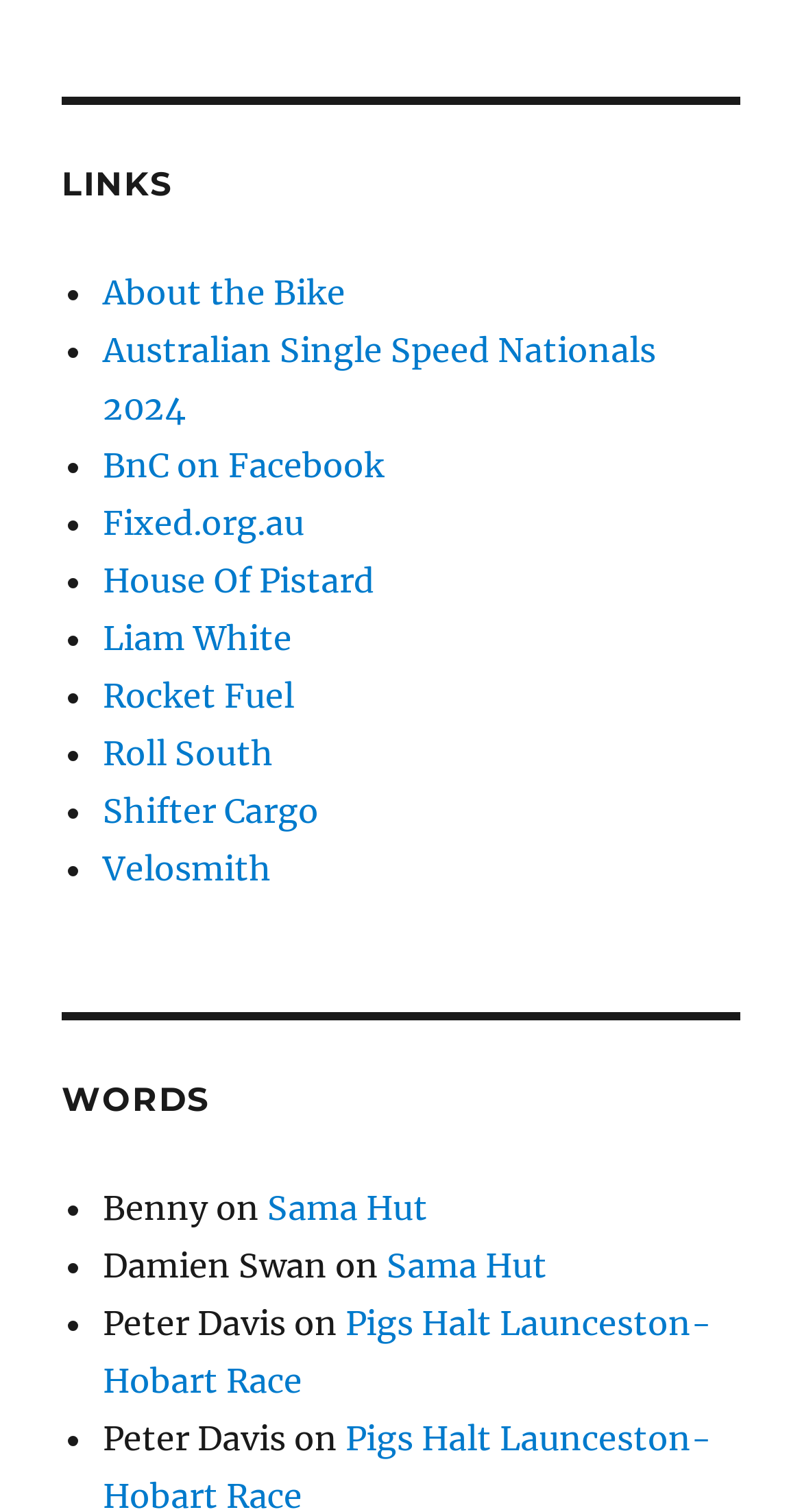Given the following UI element description: "Fixed.org.au", find the bounding box coordinates in the webpage screenshot.

[0.128, 0.332, 0.379, 0.359]